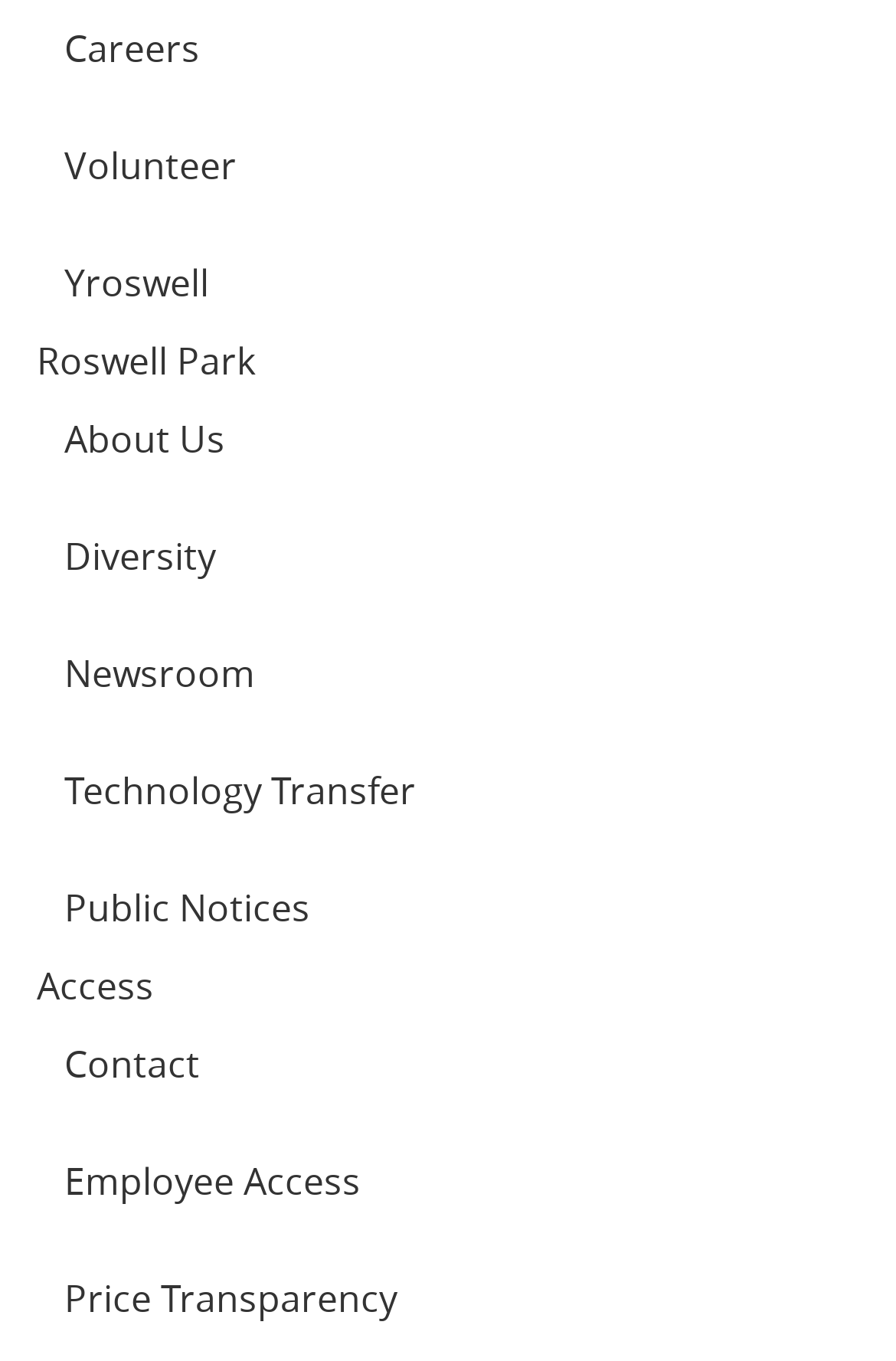Identify the bounding box coordinates for the element that needs to be clicked to fulfill this instruction: "Contact us". Provide the coordinates in the format of four float numbers between 0 and 1: [left, top, right, bottom].

[0.041, 0.747, 0.959, 0.815]